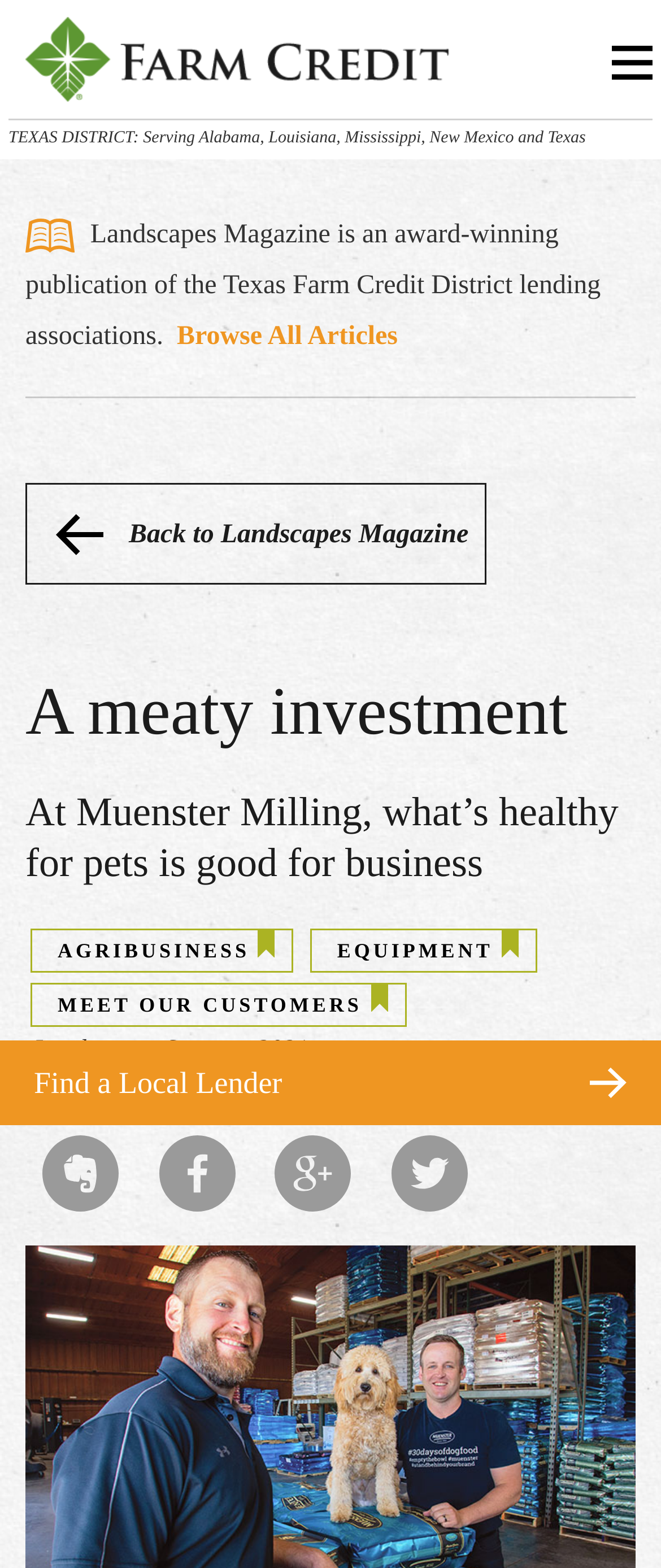Please specify the bounding box coordinates of the clickable region necessary for completing the following instruction: "Read about AGRIBUSINESS". The coordinates must consist of four float numbers between 0 and 1, i.e., [left, top, right, bottom].

[0.087, 0.599, 0.378, 0.614]